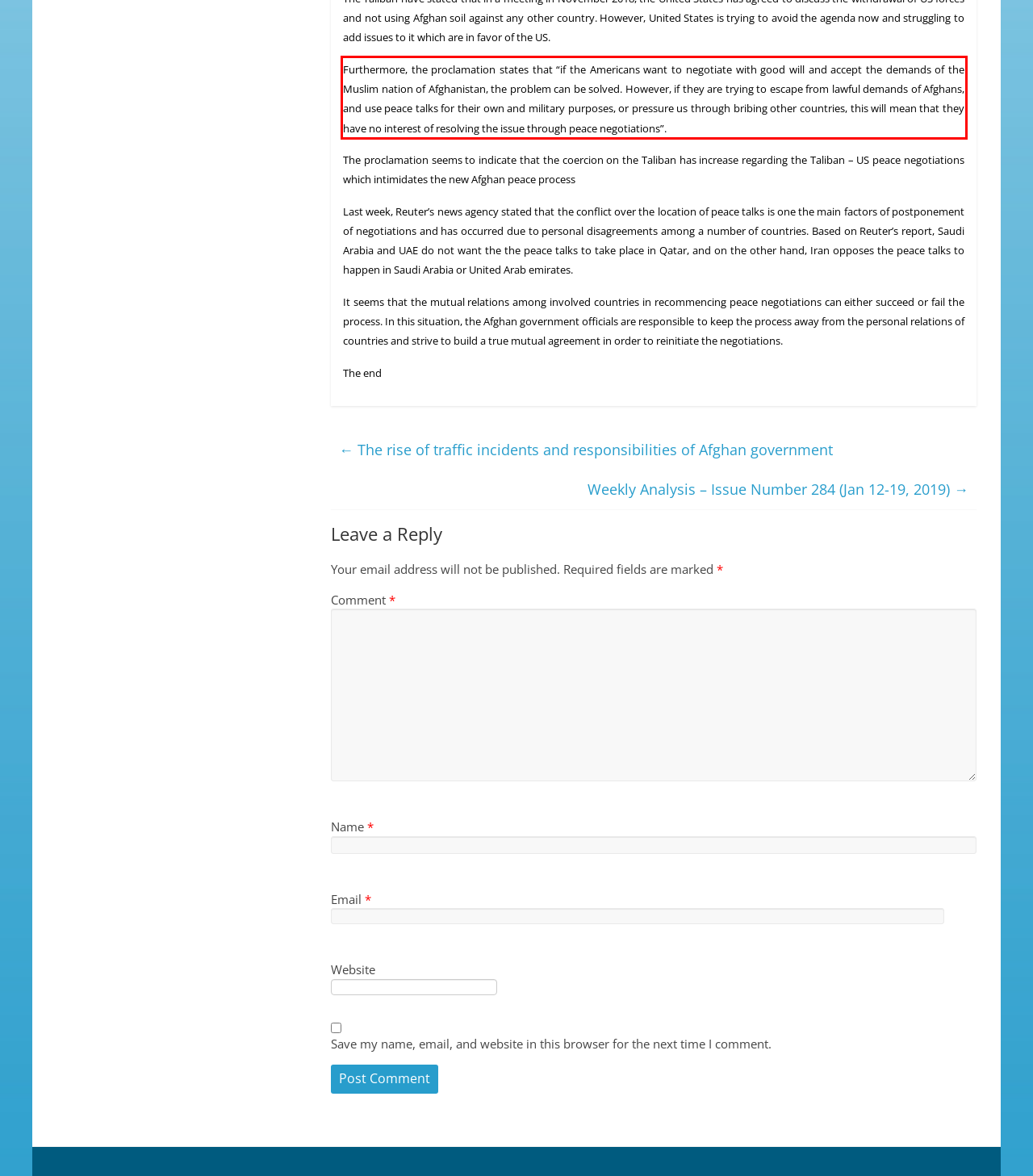Please examine the webpage screenshot and extract the text within the red bounding box using OCR.

Furthermore, the proclamation states that “if the Americans want to negotiate with good will and accept the demands of the Muslim nation of Afghanistan, the problem can be solved. However, if they are trying to escape from lawful demands of Afghans, and use peace talks for their own and military purposes, or pressure us through bribing other countries, this will mean that they have no interest of resolving the issue through peace negotiations”.